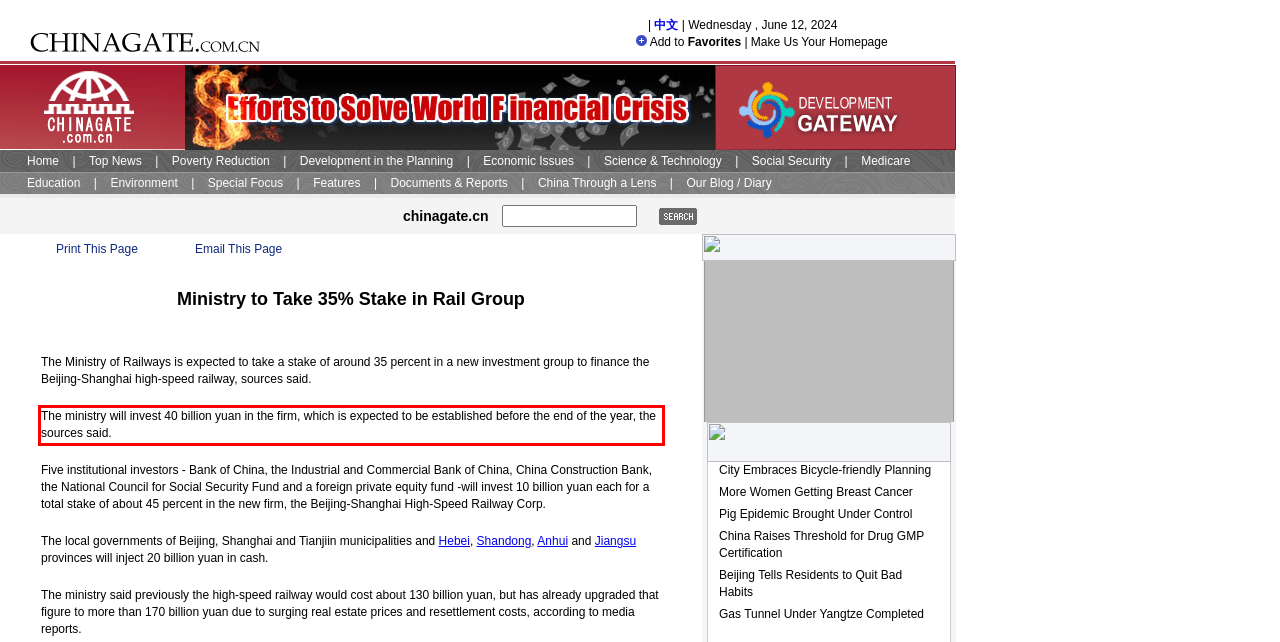Given a screenshot of a webpage, locate the red bounding box and extract the text it encloses.

The ministry will invest 40 billion yuan in the firm, which is expected to be established before the end of the year, the sources said.